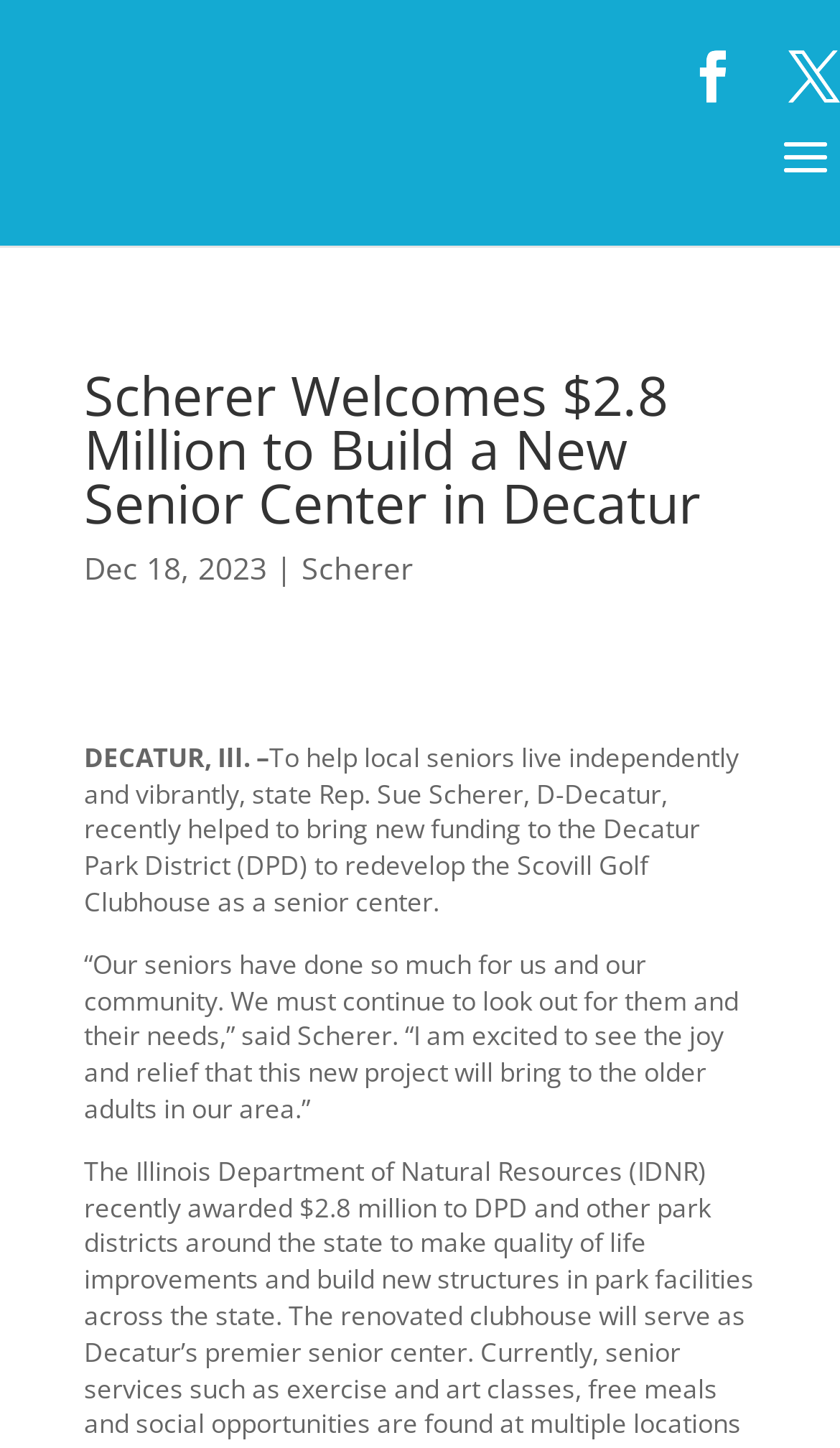What is the date mentioned in the article?
Provide a fully detailed and comprehensive answer to the question.

I found the date 'Dec 18, 2023' in the StaticText element with bounding box coordinates [0.1, 0.378, 0.318, 0.406].